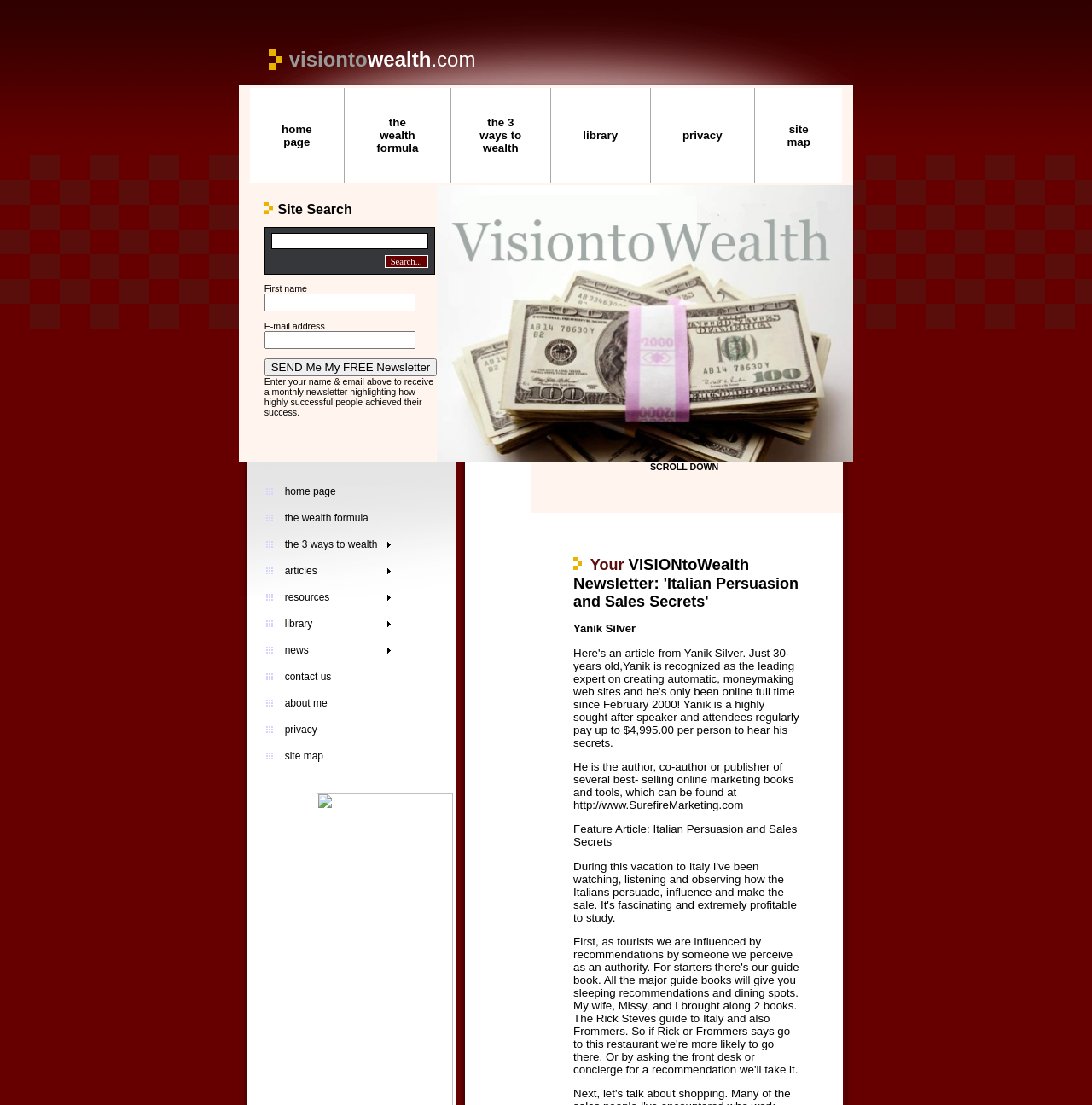Identify the bounding box of the HTML element described as: "contact us".

[0.261, 0.607, 0.354, 0.618]